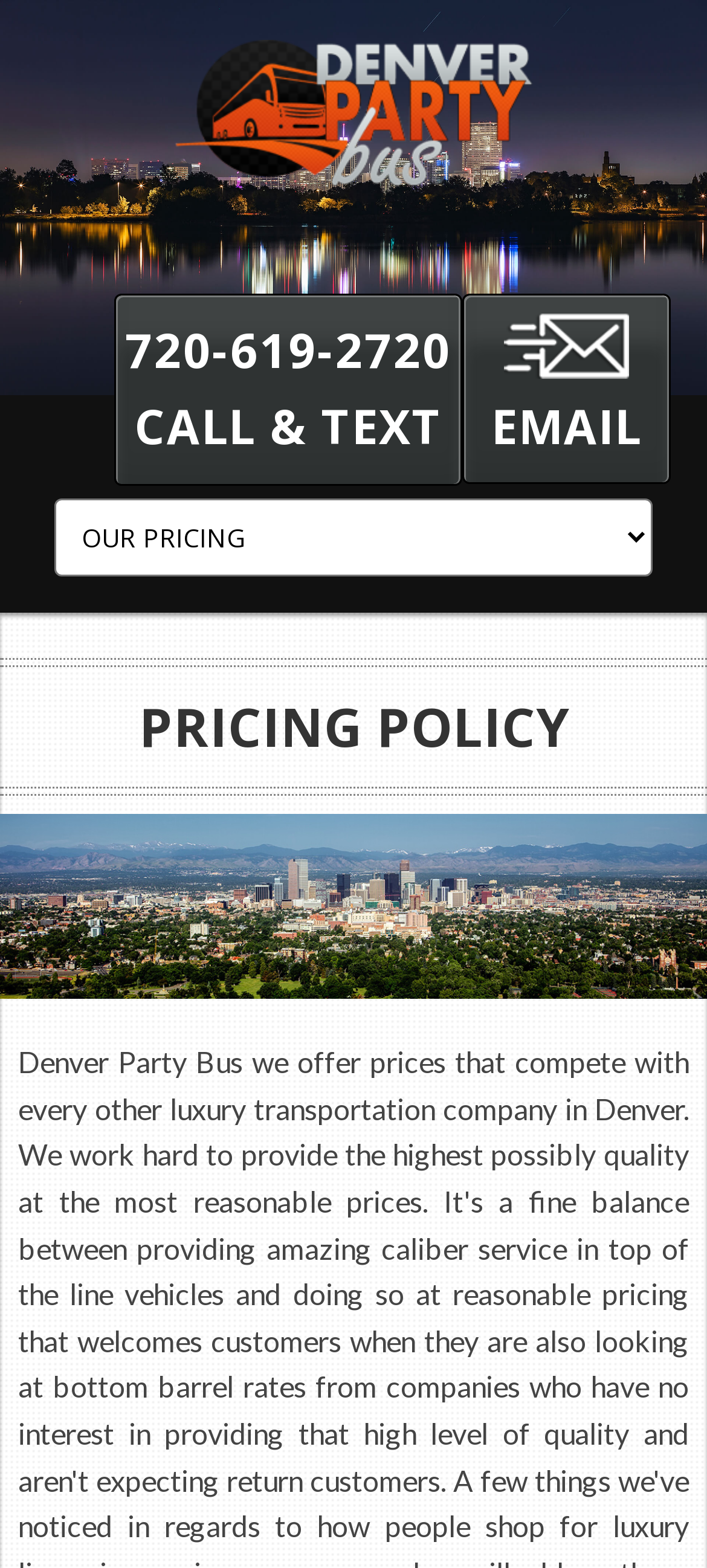Describe every aspect of the webpage in a detailed manner.

The webpage appears to be about party bus rental prices and services in Denver. At the top, there is a prominent image taking up most of the width, with a smaller image to its right containing an email address. Below this, there are two links side by side, one with a phone number and the other with a call-to-action to email.

Further down, there is a dropdown combobox that allows users to select options, although the specific options are not specified. Below this, there is a prominent heading that reads "PRICING POLICY" in a wide, full-width section.

Above the pricing policy section, there is a large background image of the Denver skyline, which takes up the full width of the page. At the very top of the page, there is another image that spans the full width, although its contents are not specified.

Overall, the webpage appears to be focused on providing information about party bus rental prices and services in Denver, with a strong visual emphasis on the city's skyline.